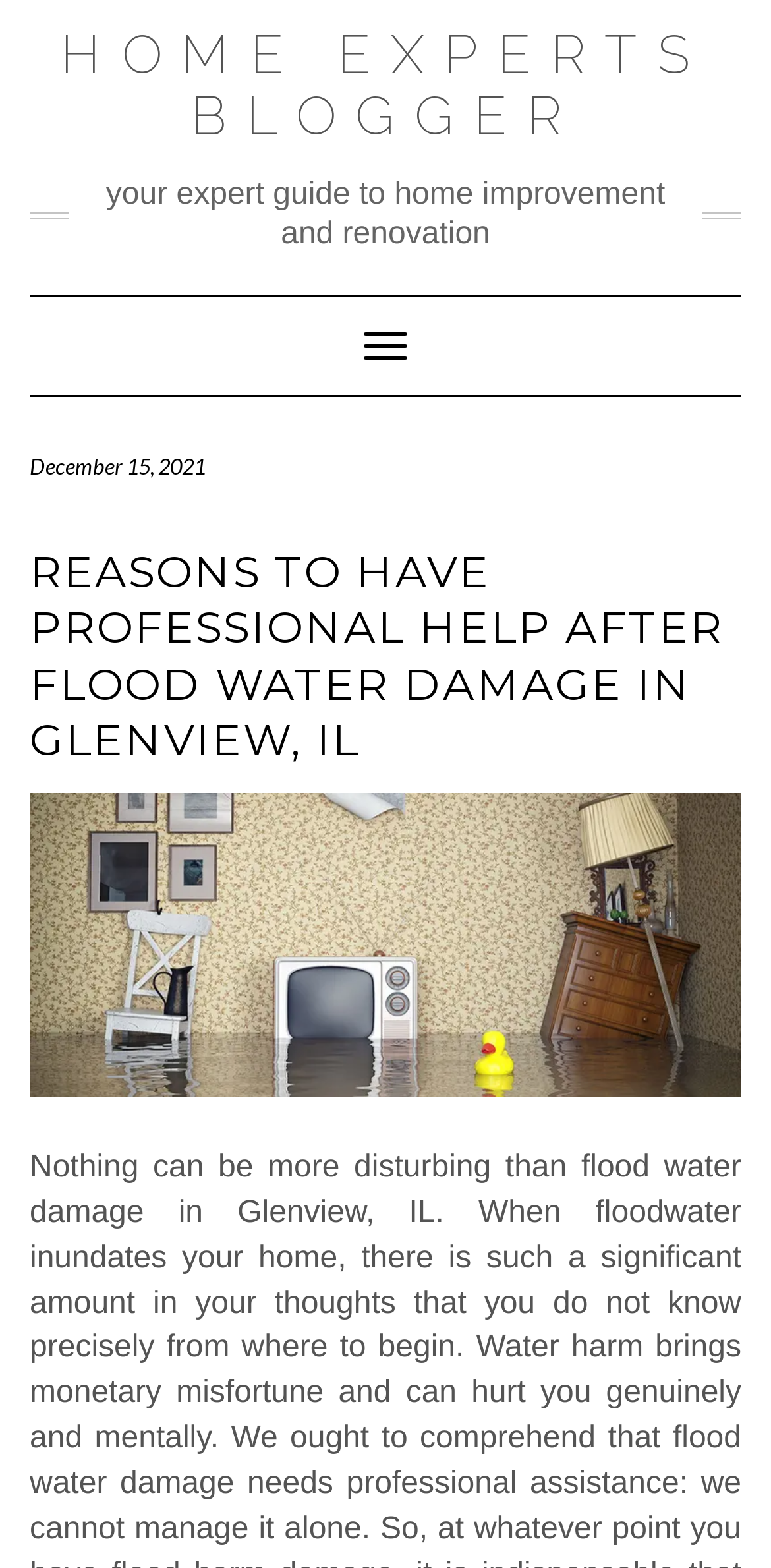What is the name of the blogger?
Based on the screenshot, give a detailed explanation to answer the question.

The name of the blogger can be found at the top of the webpage, where it says 'HOME EXPERTS BLOGGER' in a link format.